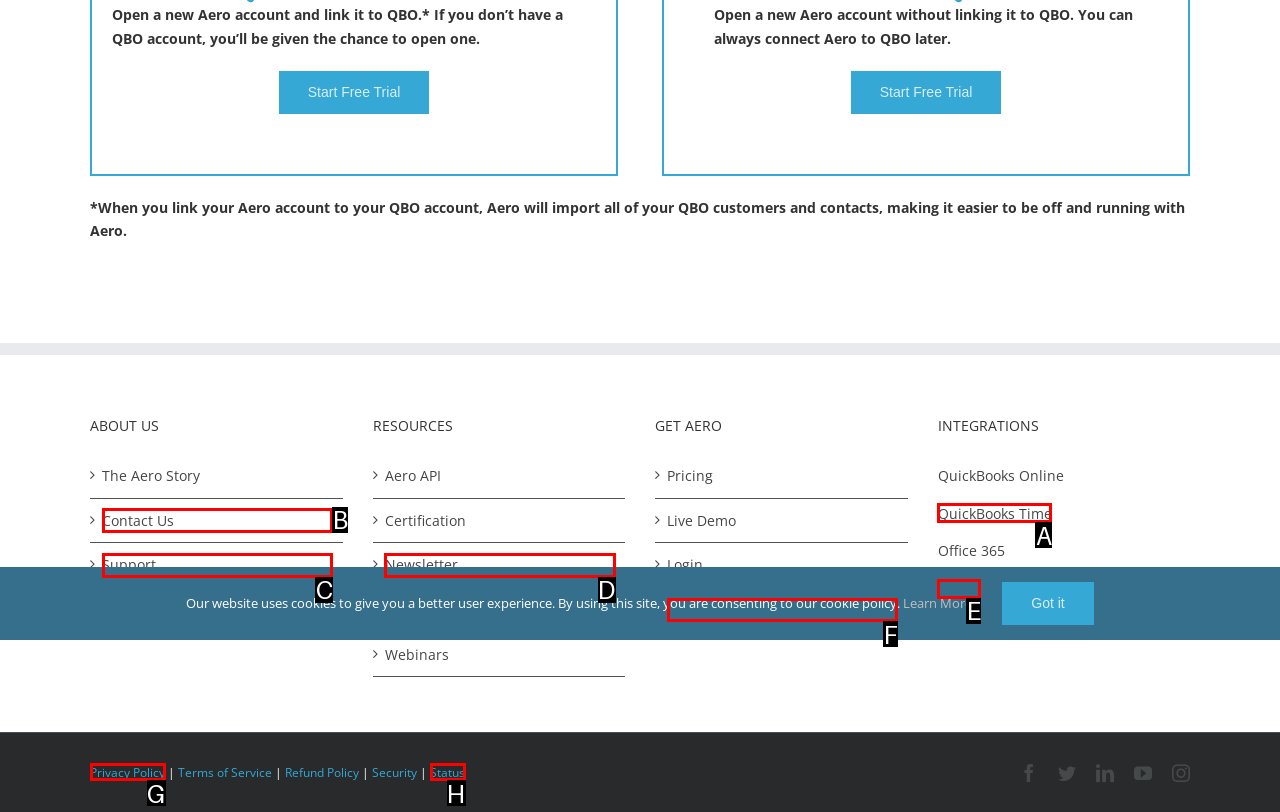Find the option that fits the given description: Zapier
Answer with the letter representing the correct choice directly.

E